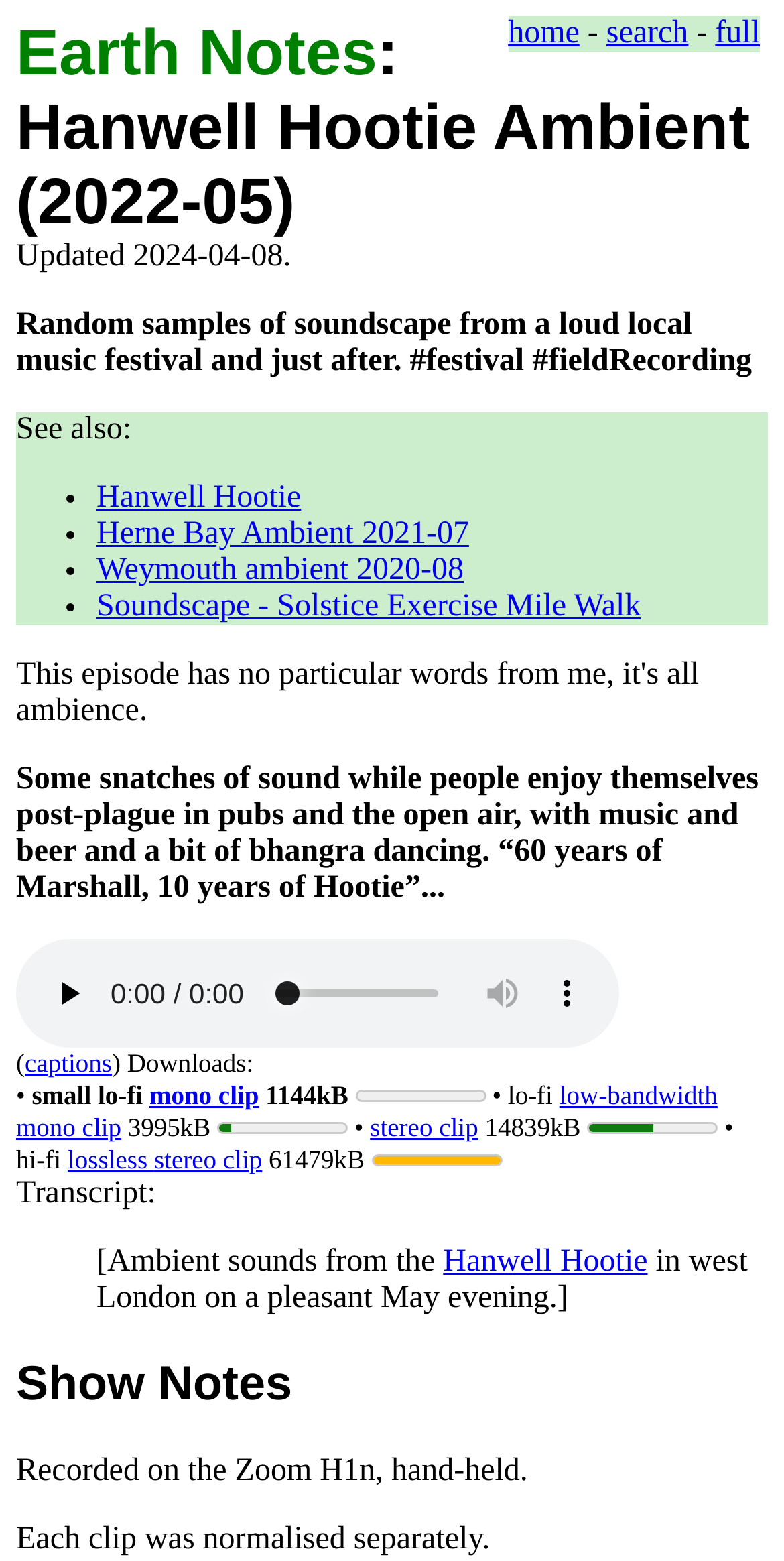Locate the bounding box coordinates of the clickable part needed for the task: "play the audio".

[0.046, 0.616, 0.128, 0.657]